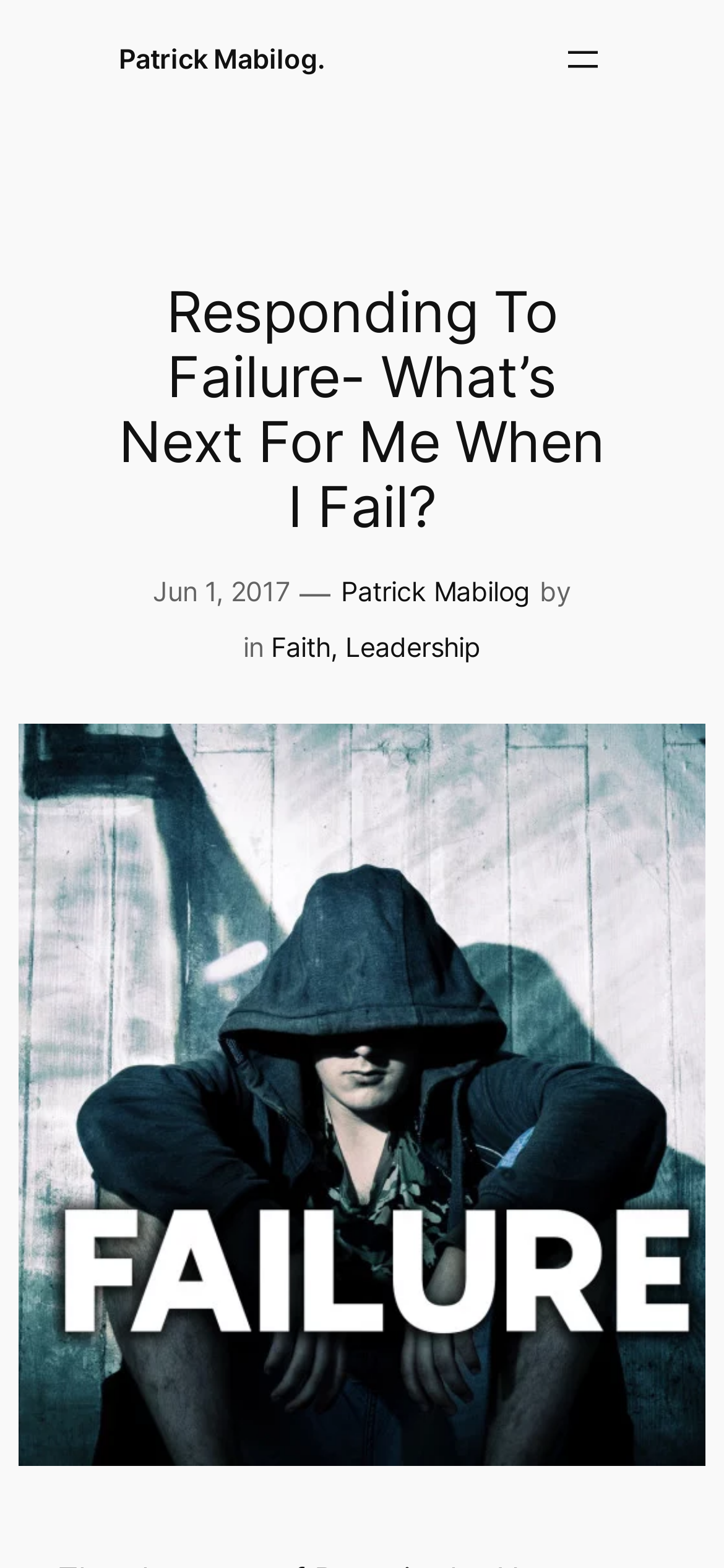Offer an in-depth caption of the entire webpage.

The webpage is about responding to failure and finding a way to bounce back to achieve God's best. At the top left, there is a link to the author, Patrick Mabilog. To the right of the author's link, there is a main menu navigation button labeled "Open menu". 

Below the navigation button, there is a heading that reads "Responding To Failure- What’s Next For Me When I Fail?" which spans across most of the width of the page. 

Underneath the heading, there is a section that displays the publication date, "Jun 1, 2017", followed by an em dash, the author's name, "Patrick Mabilog", and the categories "Faith" and "Leadership" separated by commas. 

The majority of the page is occupied by a large figure or image that takes up most of the space, starting from the top right and extending to the bottom right of the page.